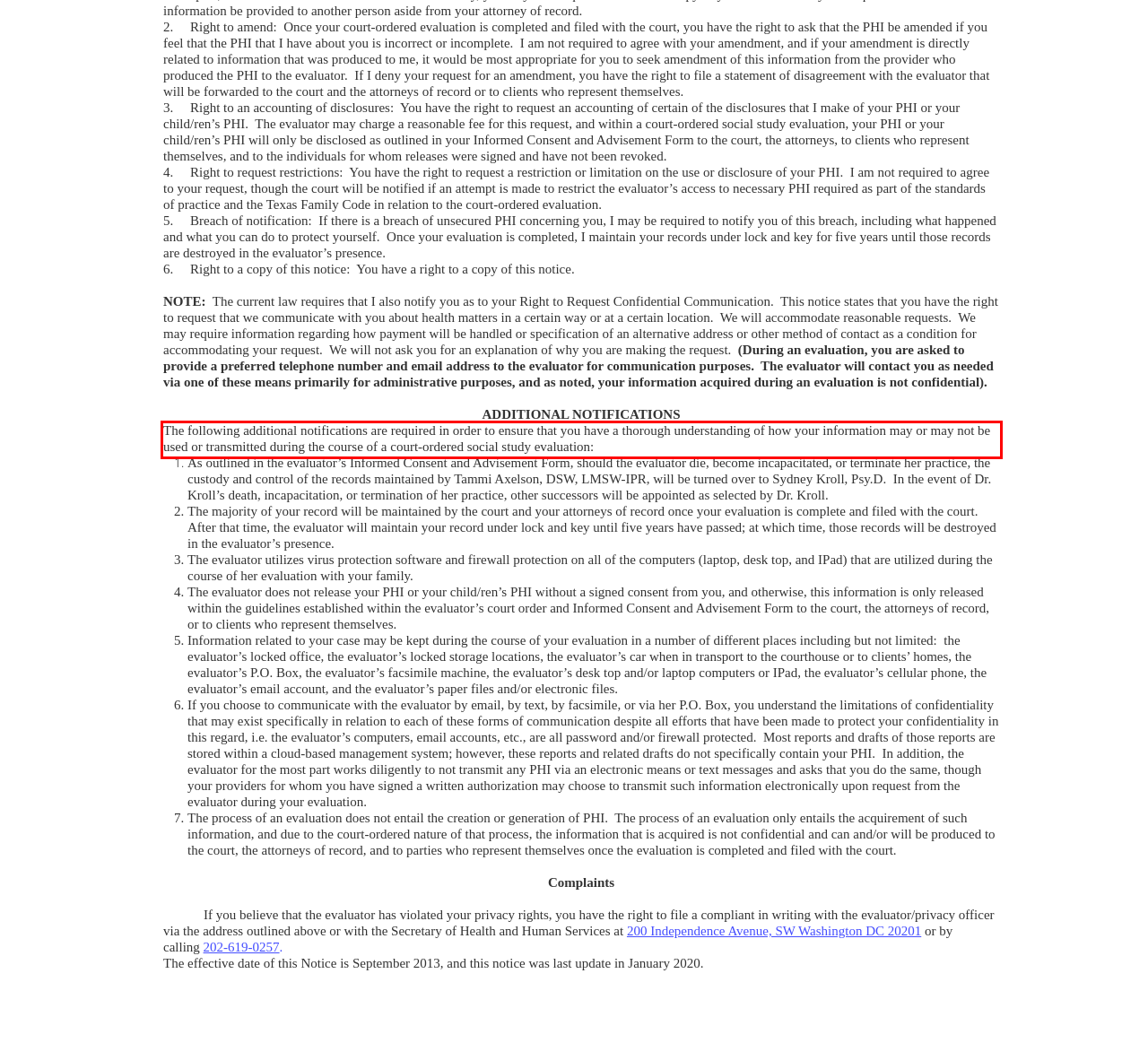Analyze the screenshot of the webpage that features a red bounding box and recognize the text content enclosed within this red bounding box.

The following additional notifications are required in order to ensure that you have a thorough understanding of how your information may or may not be used or transmitted during the course of a court-ordered social study evaluation: